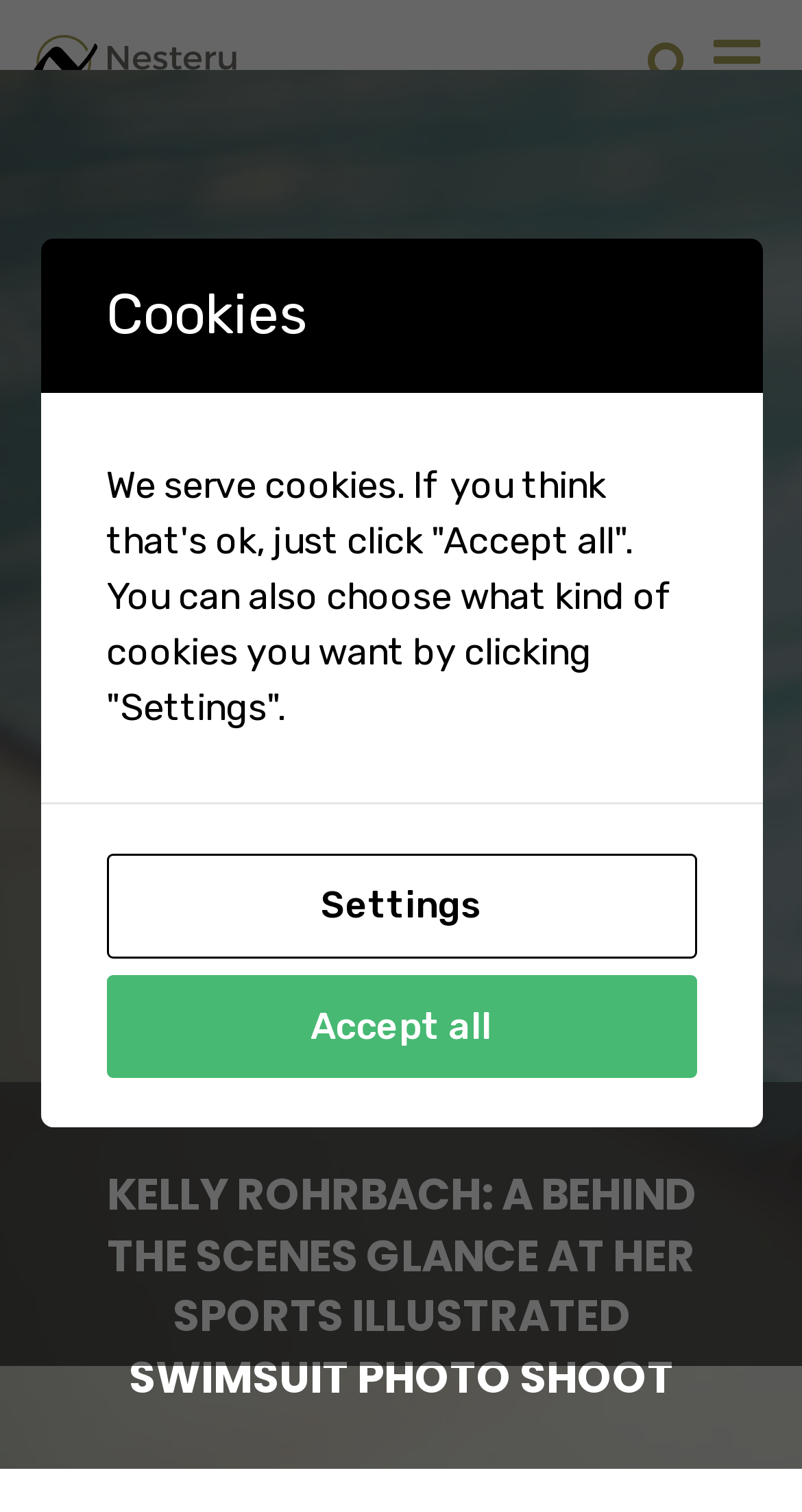How many links are present in the top navigation bar? Observe the screenshot and provide a one-word or short phrase answer.

3